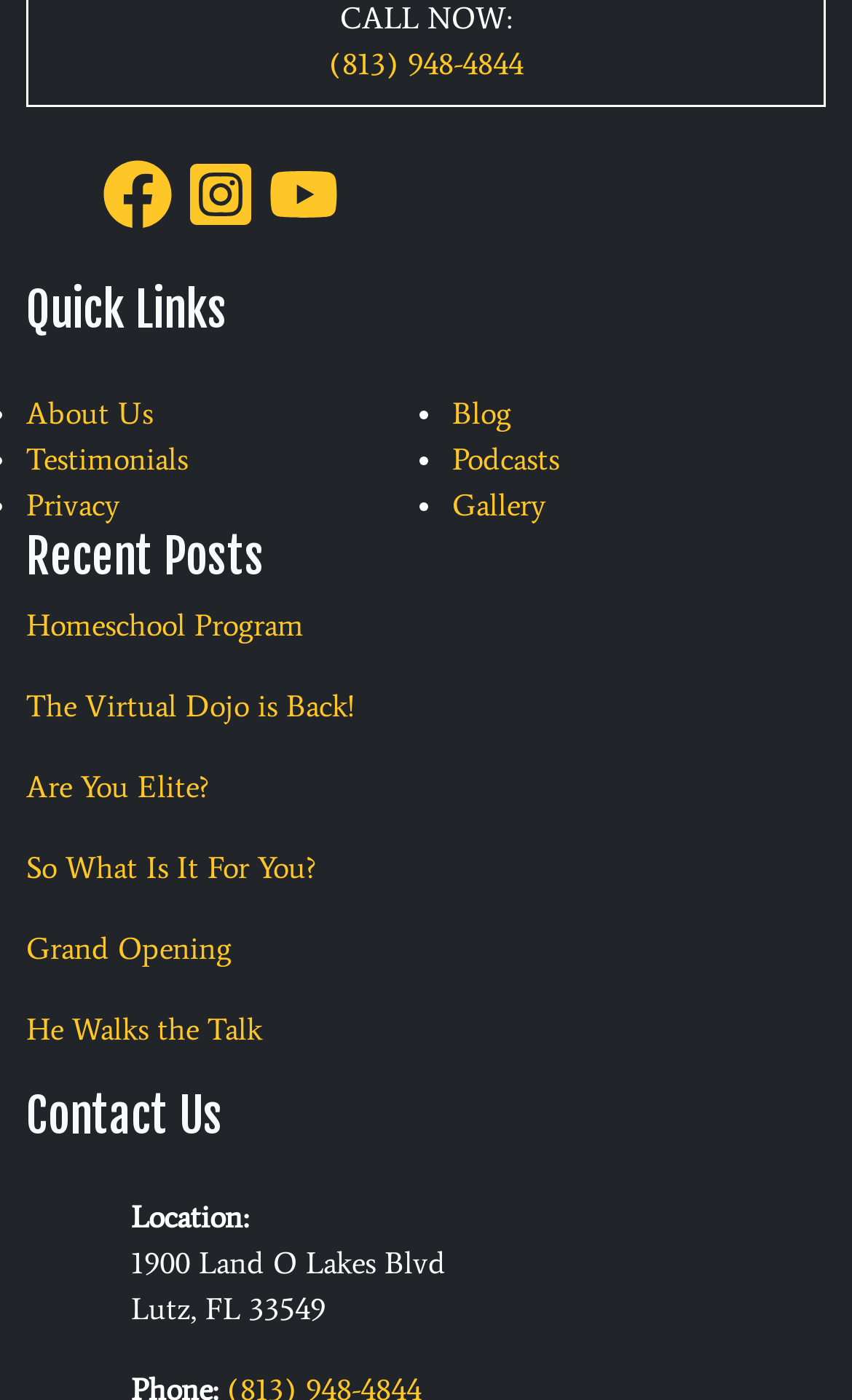Determine the bounding box coordinates of the UI element that matches the following description: "superfishswim2020@gmail.com". The coordinates should be four float numbers between 0 and 1 in the format [left, top, right, bottom].

None